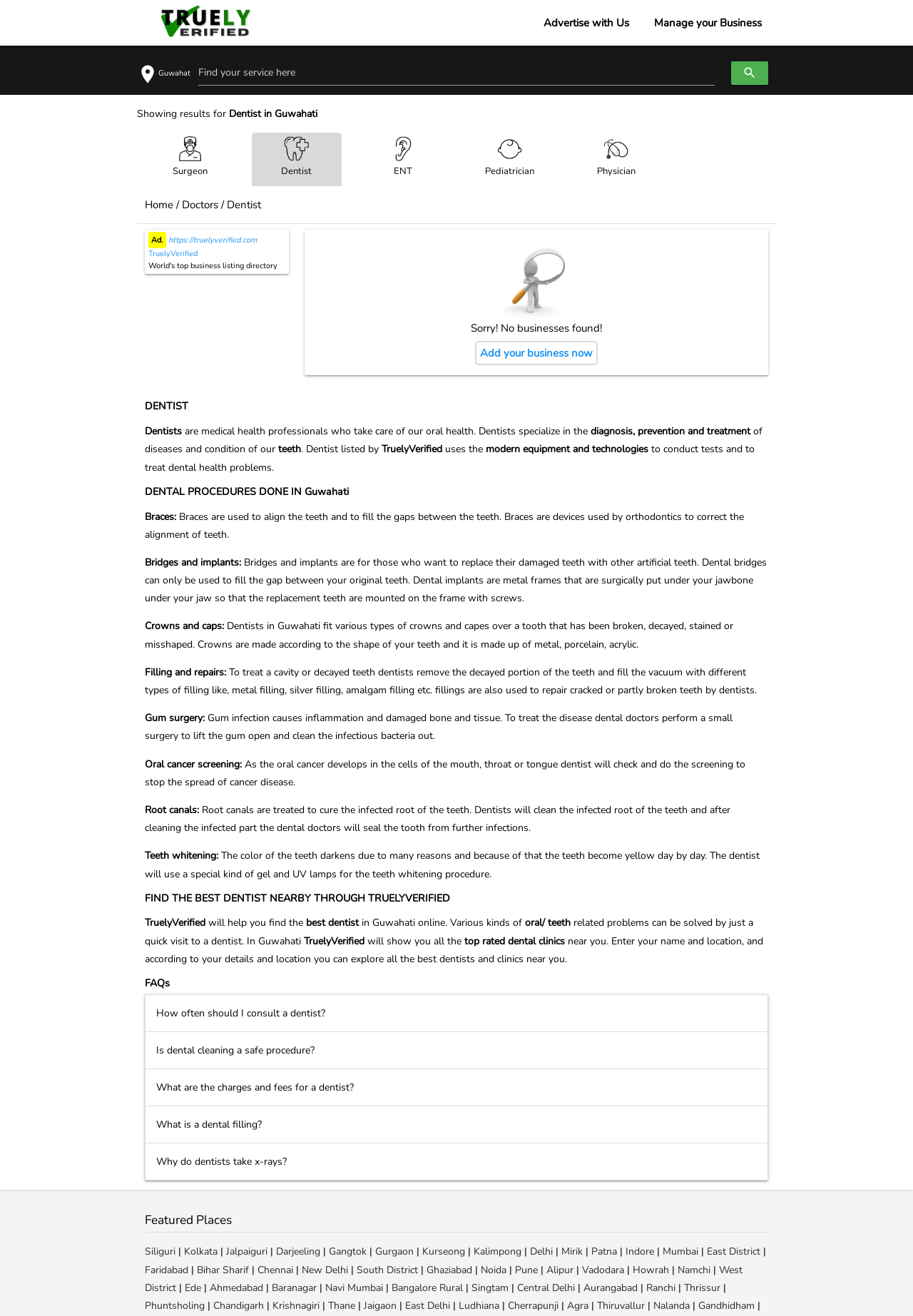What is the purpose of a dentist?
Can you give a detailed and elaborate answer to the question?

According to the webpage, dentists are medical health professionals who take care of our oral health. They specialize in the diagnosis, prevention, and treatment of diseases and conditions of our teeth.